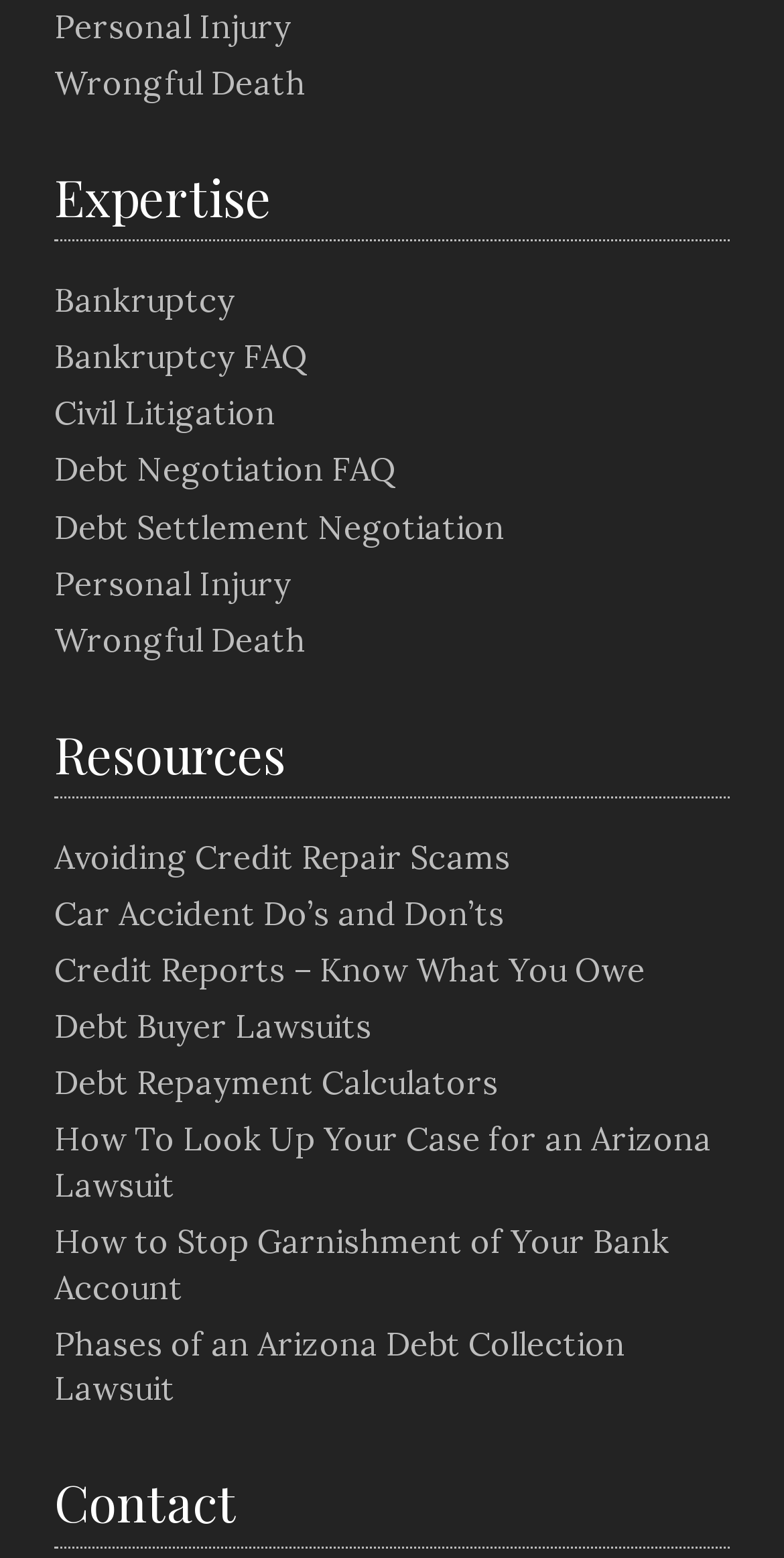Based on the element description Debt Buyer Lawsuits, identify the bounding box coordinates for the UI element. The coordinates should be in the format (top-left x, top-left y, bottom-right x, bottom-right y) and within the 0 to 1 range.

[0.069, 0.646, 0.474, 0.671]